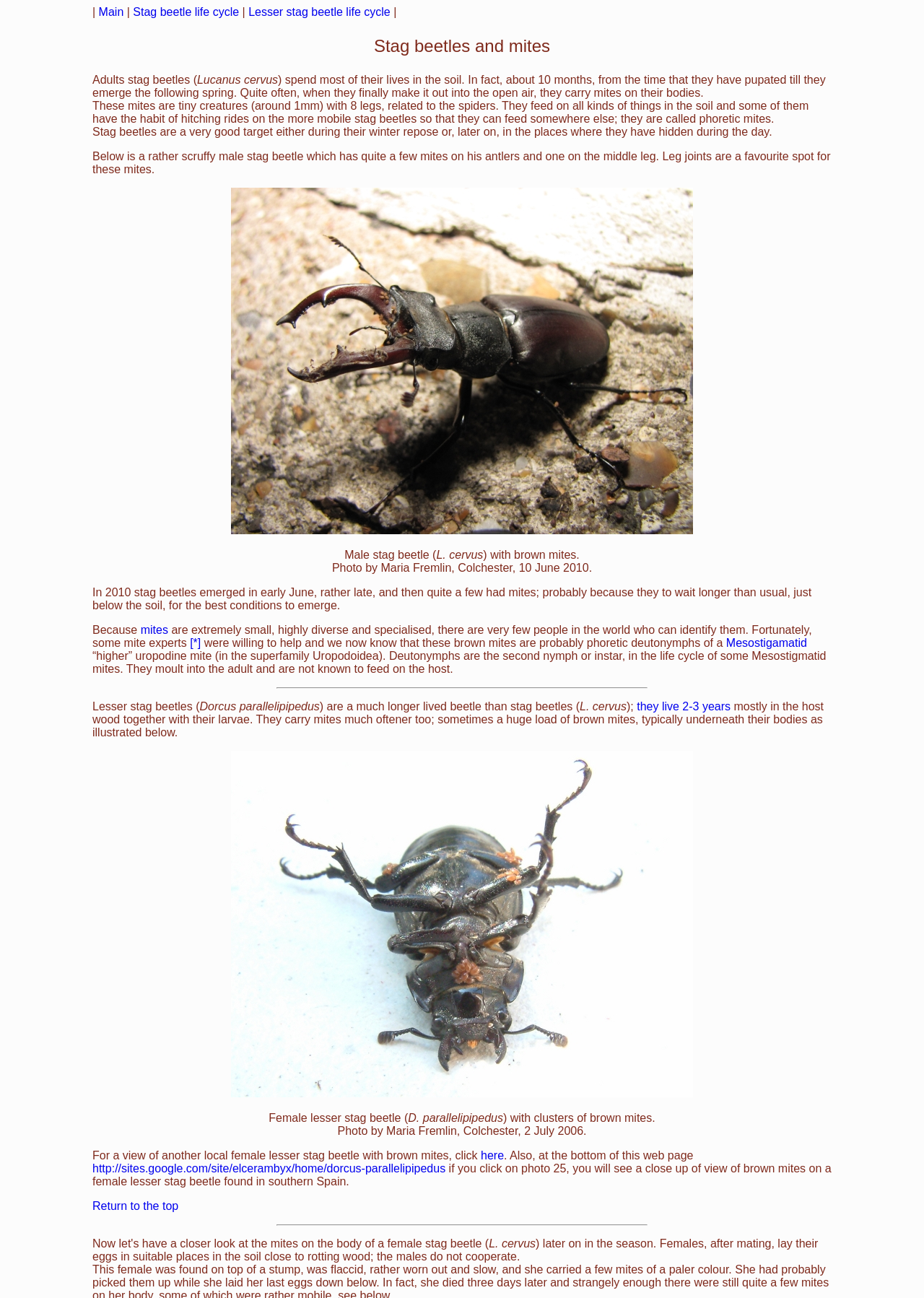How long do lesser stag beetles live?
Using the image as a reference, answer the question in detail.

The webpage states that lesser stag beetles (Dorcus parallelipipedus) live for 2-3 years, mostly in the host wood together with their larvae, and they often carry mites underneath their bodies.